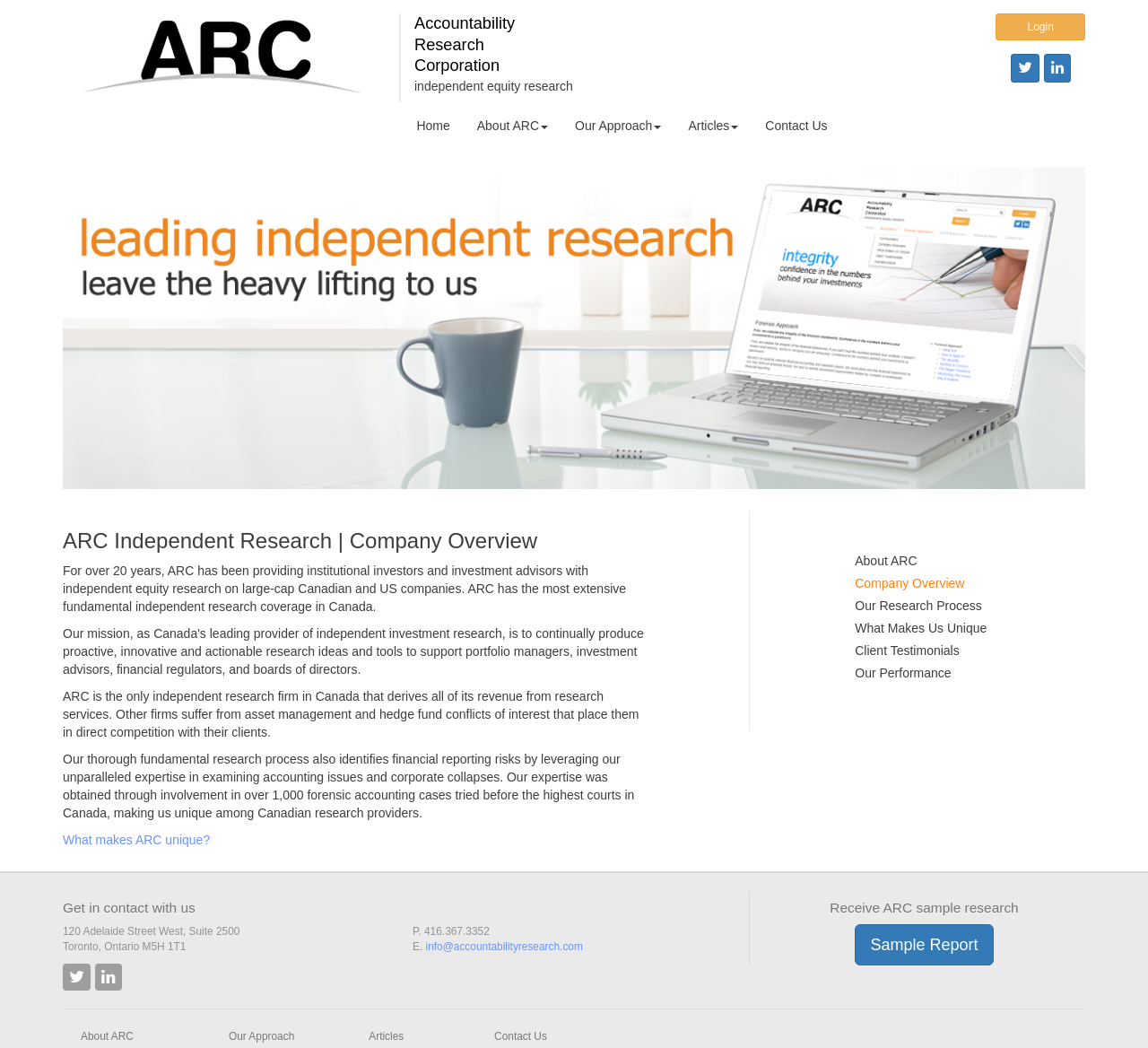What is the email address of the company?
Based on the screenshot, provide a one-word or short-phrase response.

info@accountabilityresearch.com